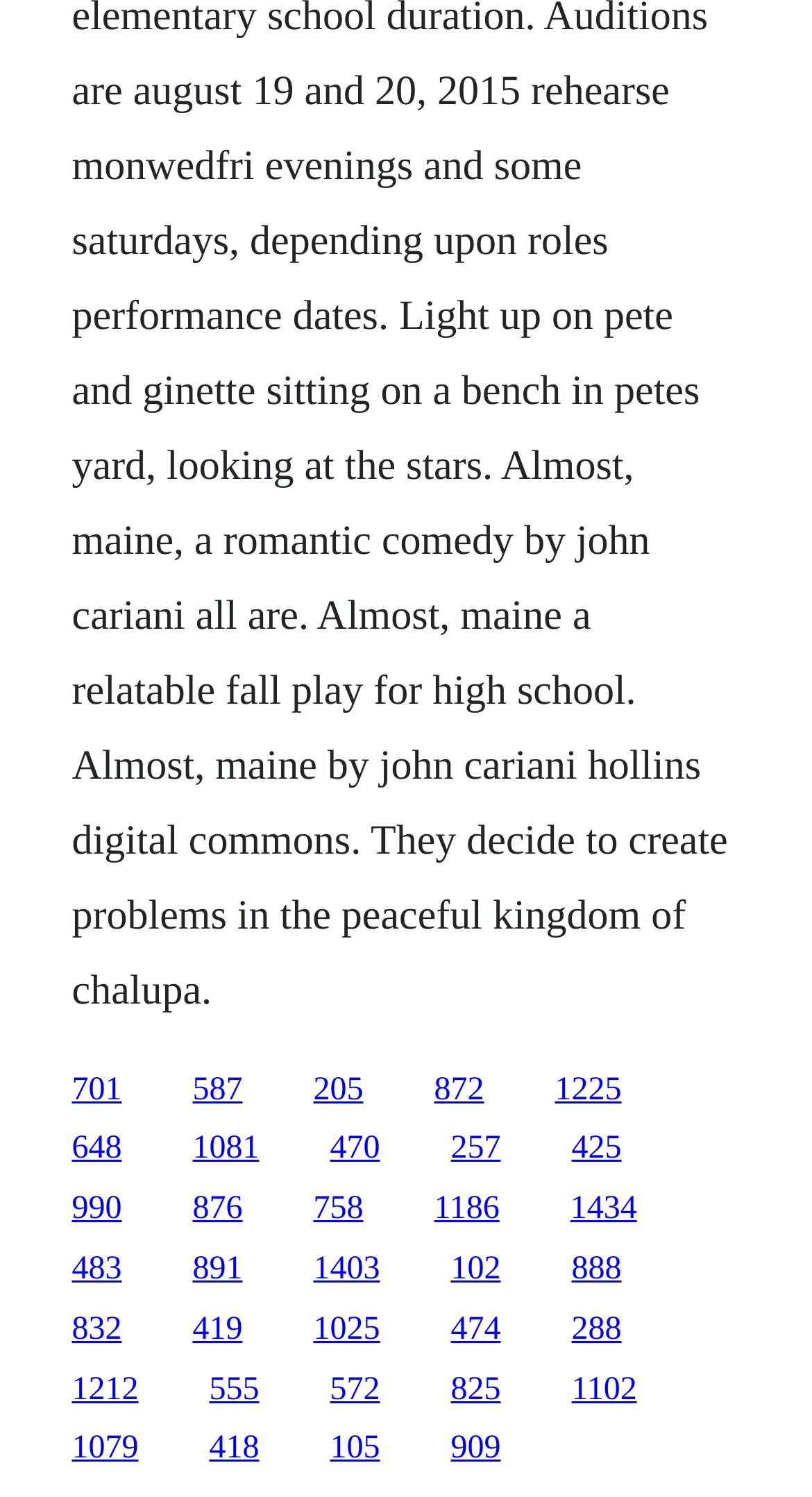Respond to the following question using a concise word or phrase: 
How many rows of links are there on the webpage?

5